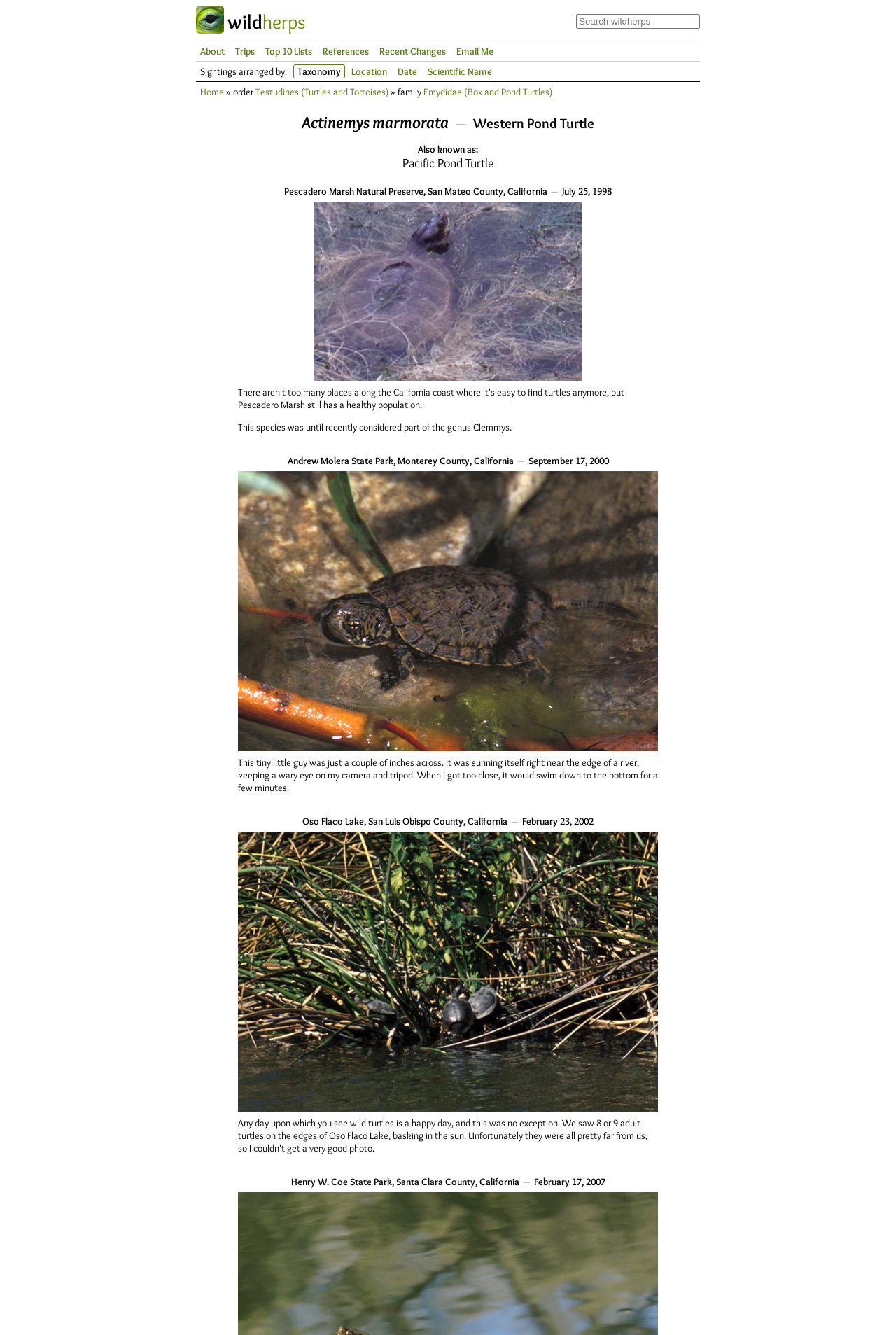Could you highlight the region that needs to be clicked to execute the instruction: "View sightings by Location"?

[0.388, 0.049, 0.437, 0.058]